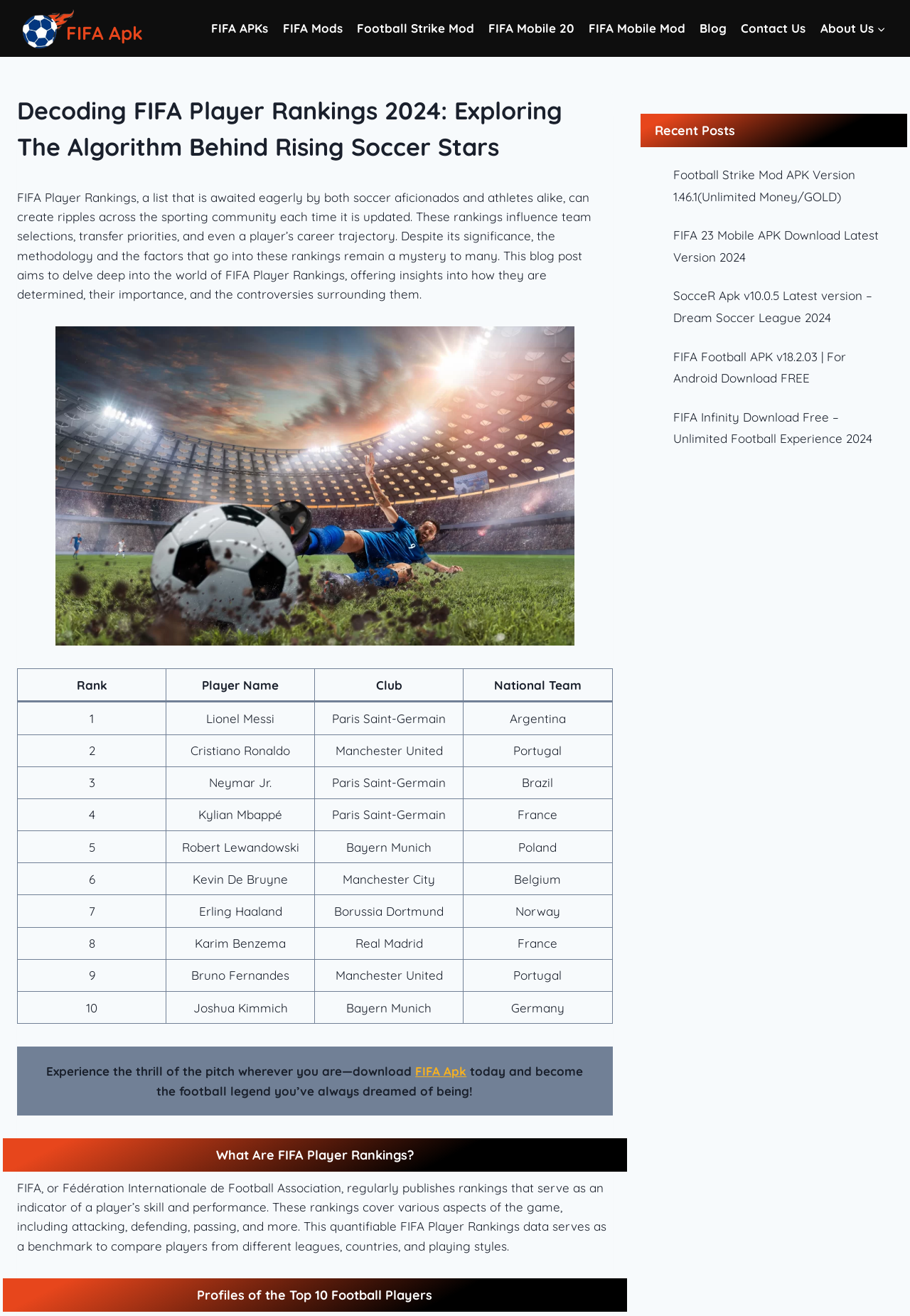Using the image as a reference, answer the following question in as much detail as possible:
What are the four columns in the FIFA Player Rankings table?

By examining the table on the webpage, we can see that it has four columns: Rank, Player Name, Club, and National Team, which provide information about each player's ranking, name, club, and national team.